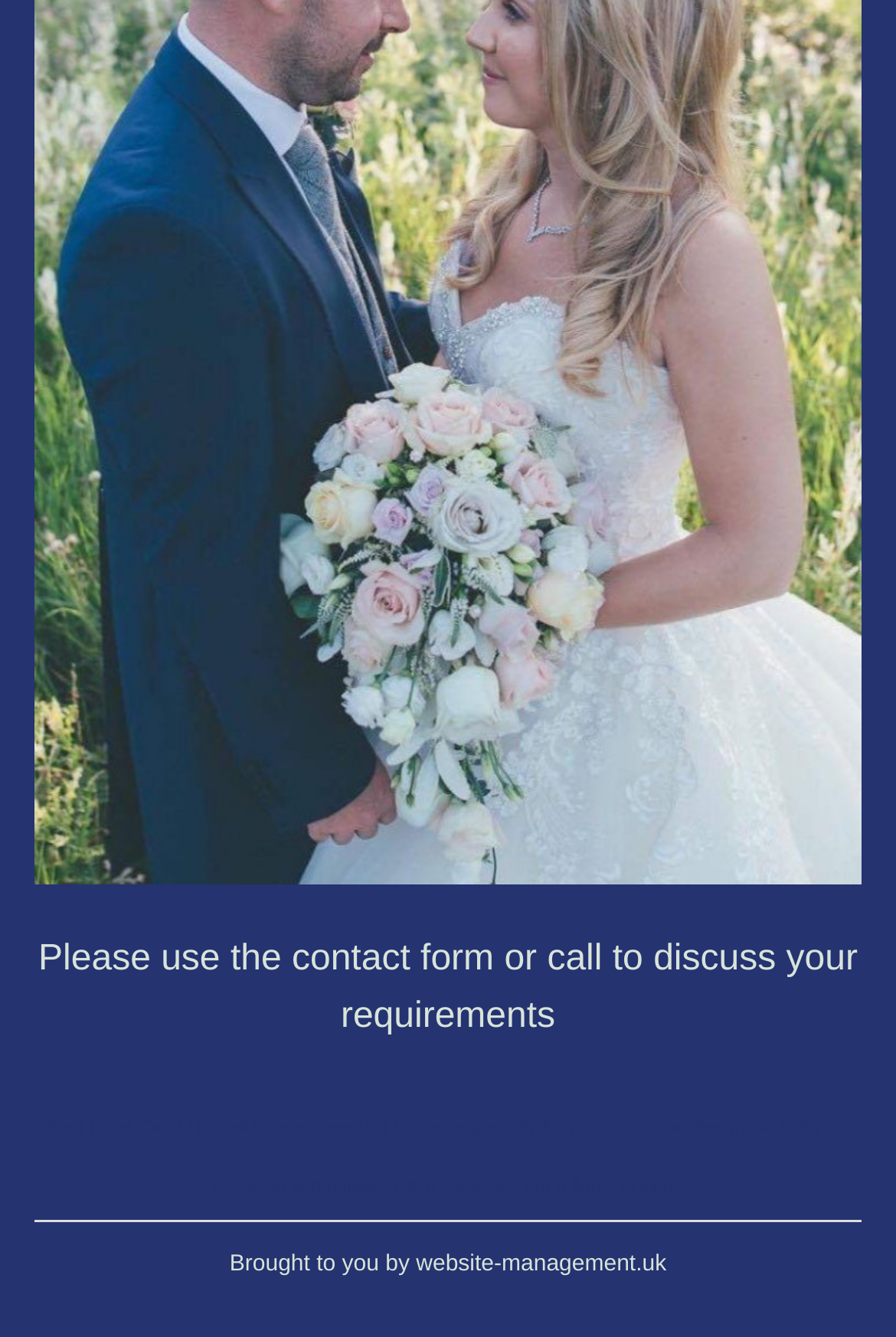Please provide a detailed answer to the question below based on the screenshot: 
Who is responsible for the website management?

The webpage mentions 'Brought to you by website-management.uk' which indicates that website-management.uk is responsible for the website management.